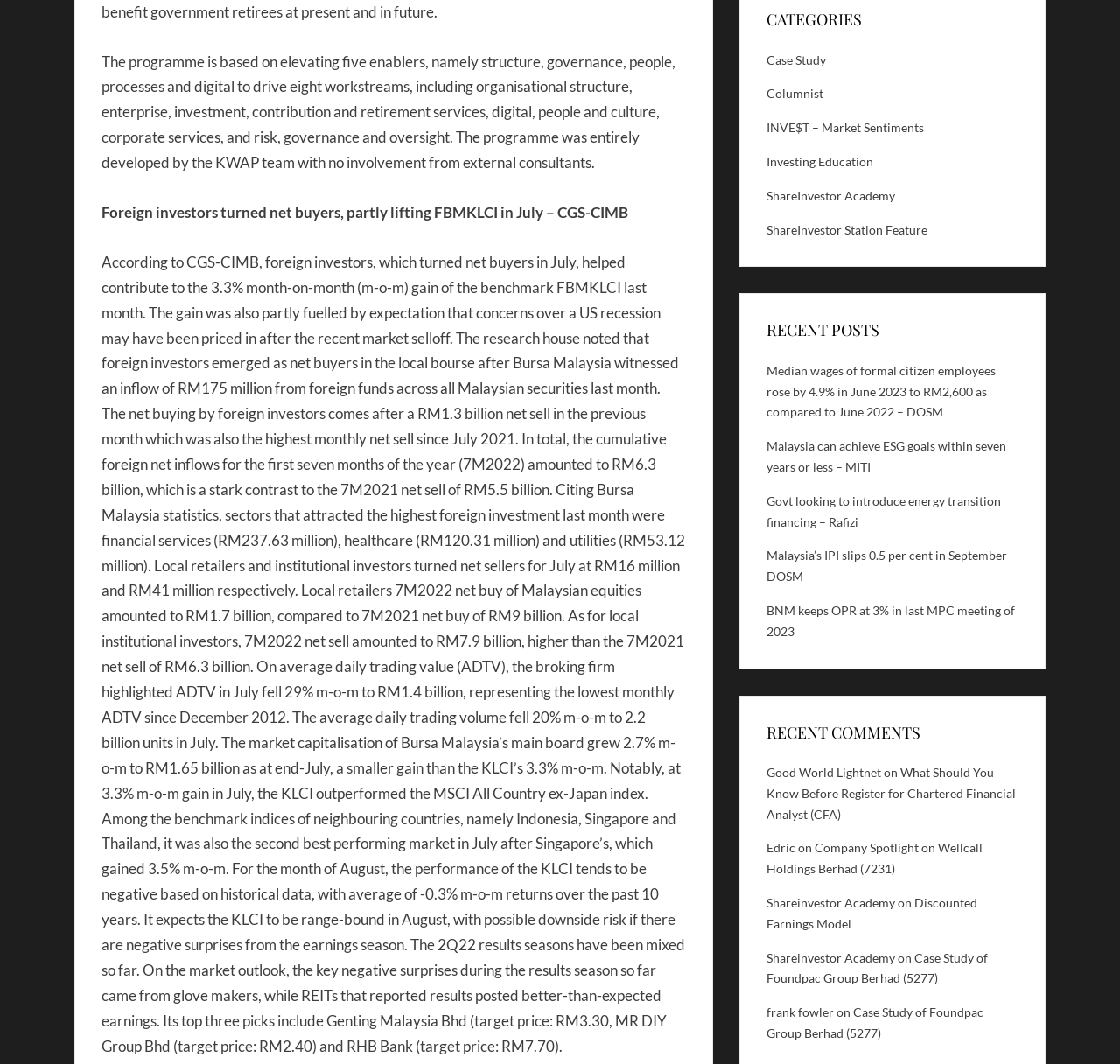Pinpoint the bounding box coordinates of the area that must be clicked to complete this instruction: "Check 'Recent Comments'".

[0.684, 0.679, 0.909, 0.698]